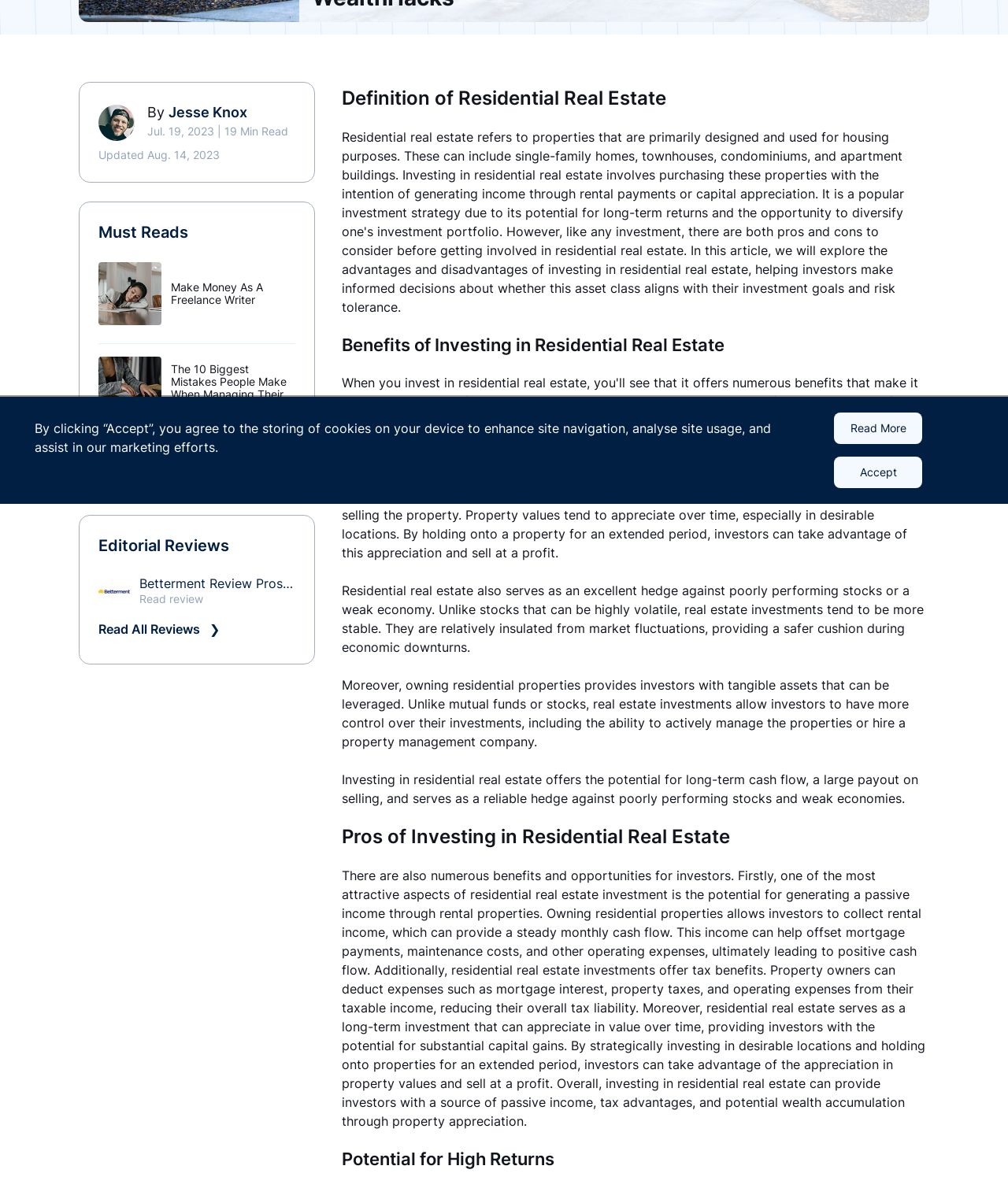Please find the bounding box for the UI component described as follows: "Jesse Knox".

[0.167, 0.087, 0.245, 0.101]